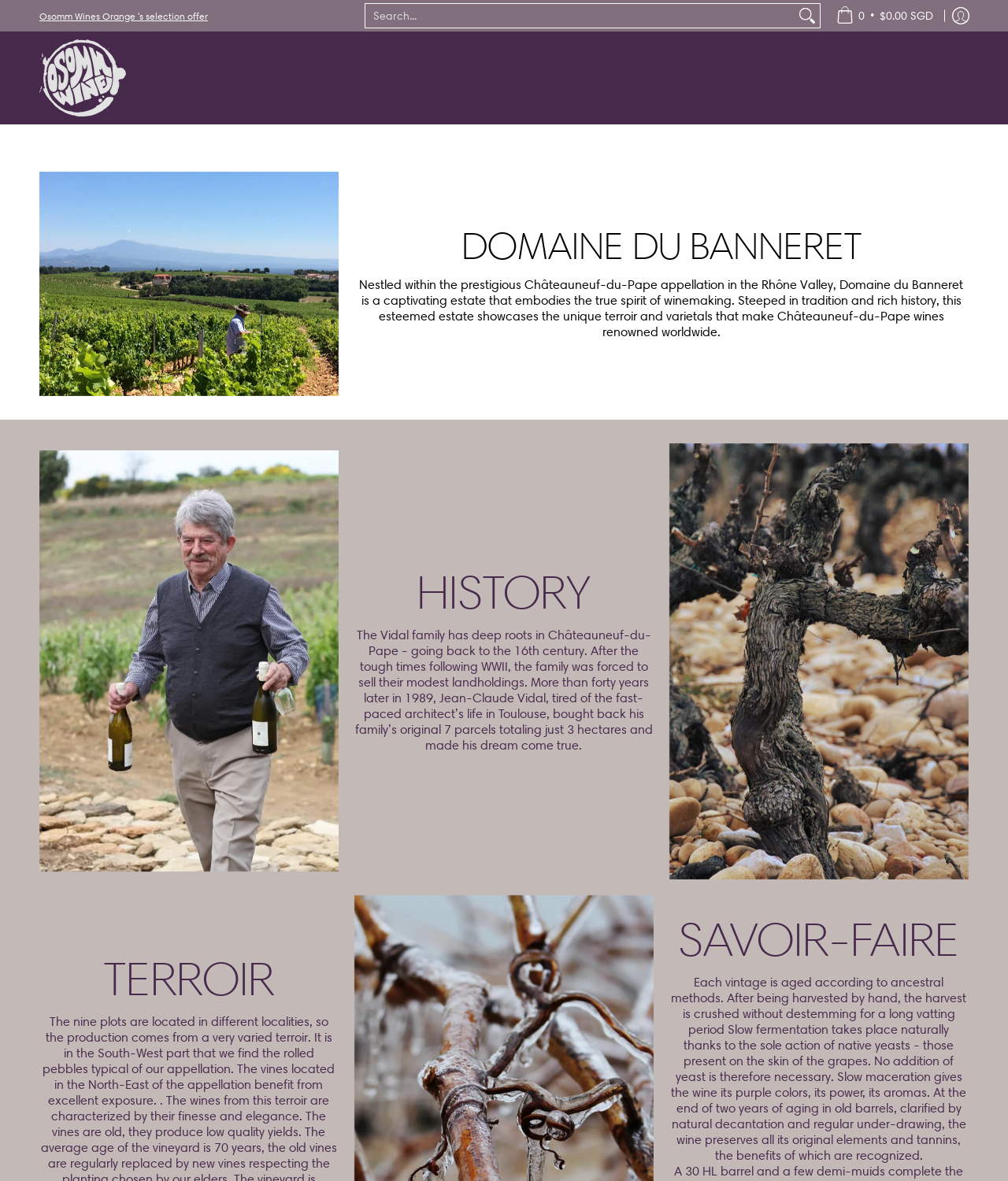Please identify the bounding box coordinates of the clickable area that will fulfill the following instruction: "Click the Send button". The coordinates should be in the format of four float numbers between 0 and 1, i.e., [left, top, right, bottom].

None